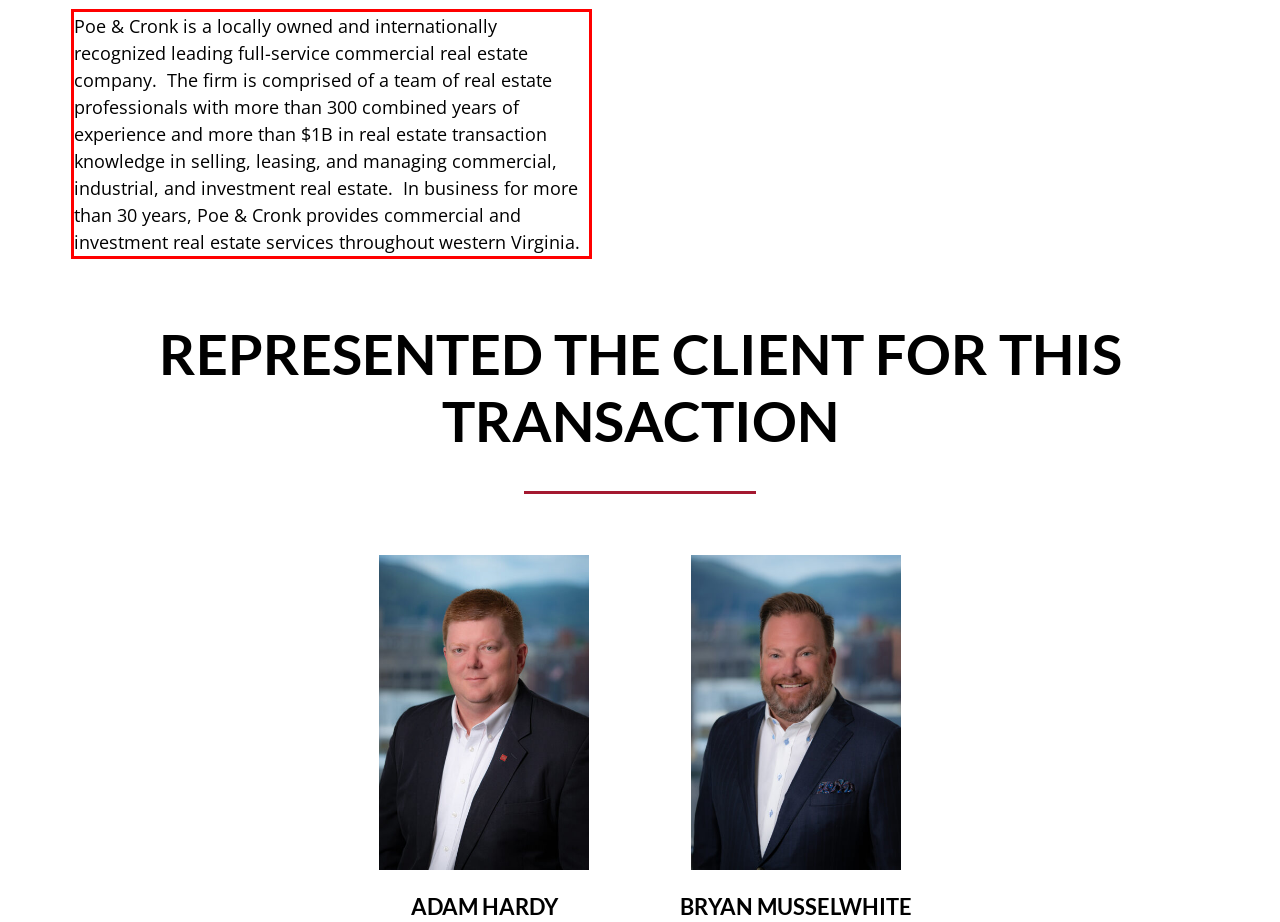Analyze the screenshot of the webpage and extract the text from the UI element that is inside the red bounding box.

Poe & Cronk is a locally owned and internationally recognized leading full-service commercial real estate company. The firm is comprised of a team of real estate professionals with more than 300 combined years of experience and more than $1B in real estate transaction knowledge in selling, leasing, and managing commercial, industrial, and investment real estate. In business for more than 30 years, Poe & Cronk provides commercial and investment real estate services throughout western Virginia.